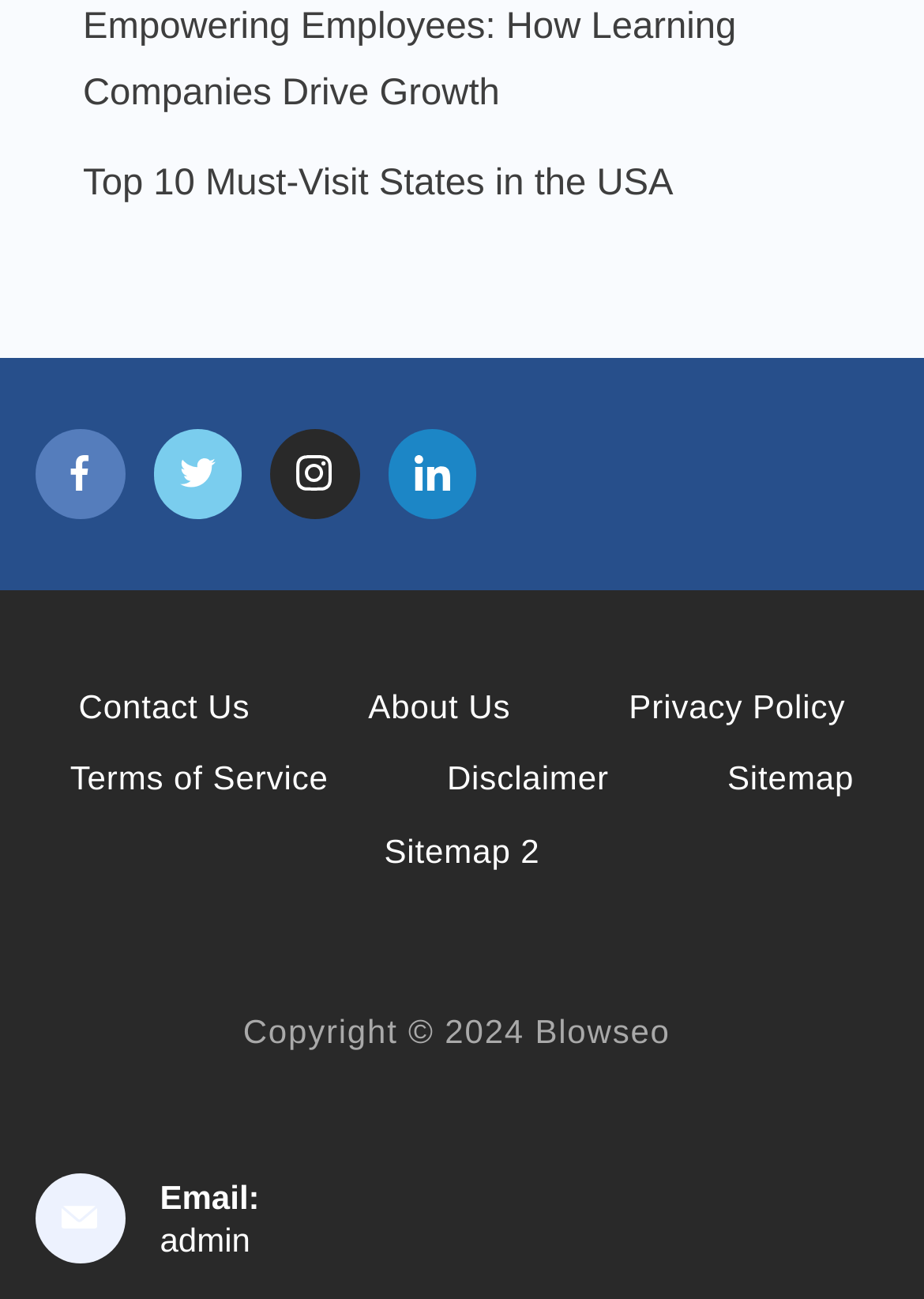Identify the bounding box coordinates for the UI element described as follows: "Terms of Service". Ensure the coordinates are four float numbers between 0 and 1, formatted as [left, top, right, bottom].

[0.012, 0.583, 0.42, 0.616]